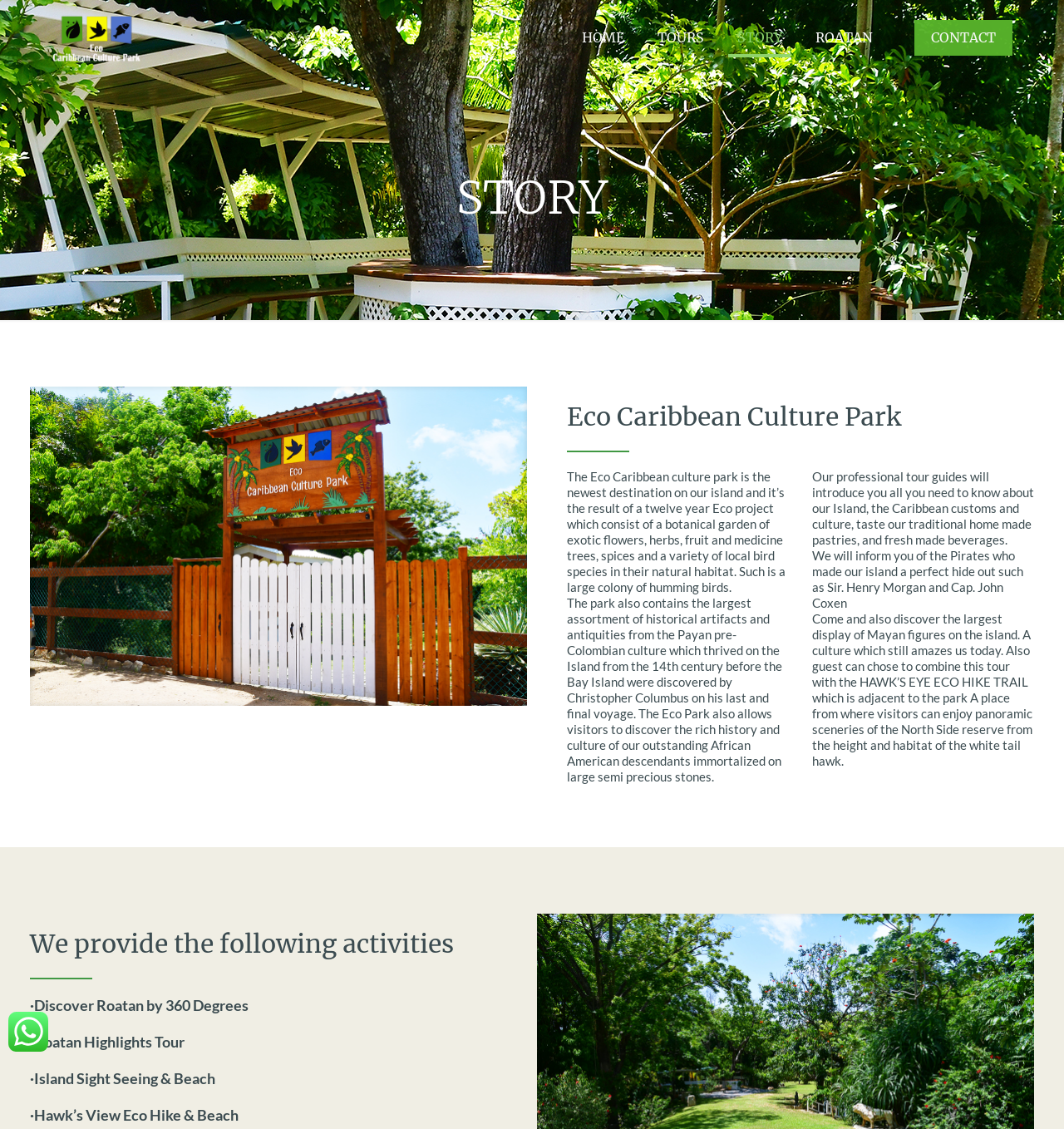Please determine the bounding box coordinates for the element with the description: "·Island Sight Seeing & Beach".

[0.028, 0.947, 0.202, 0.963]